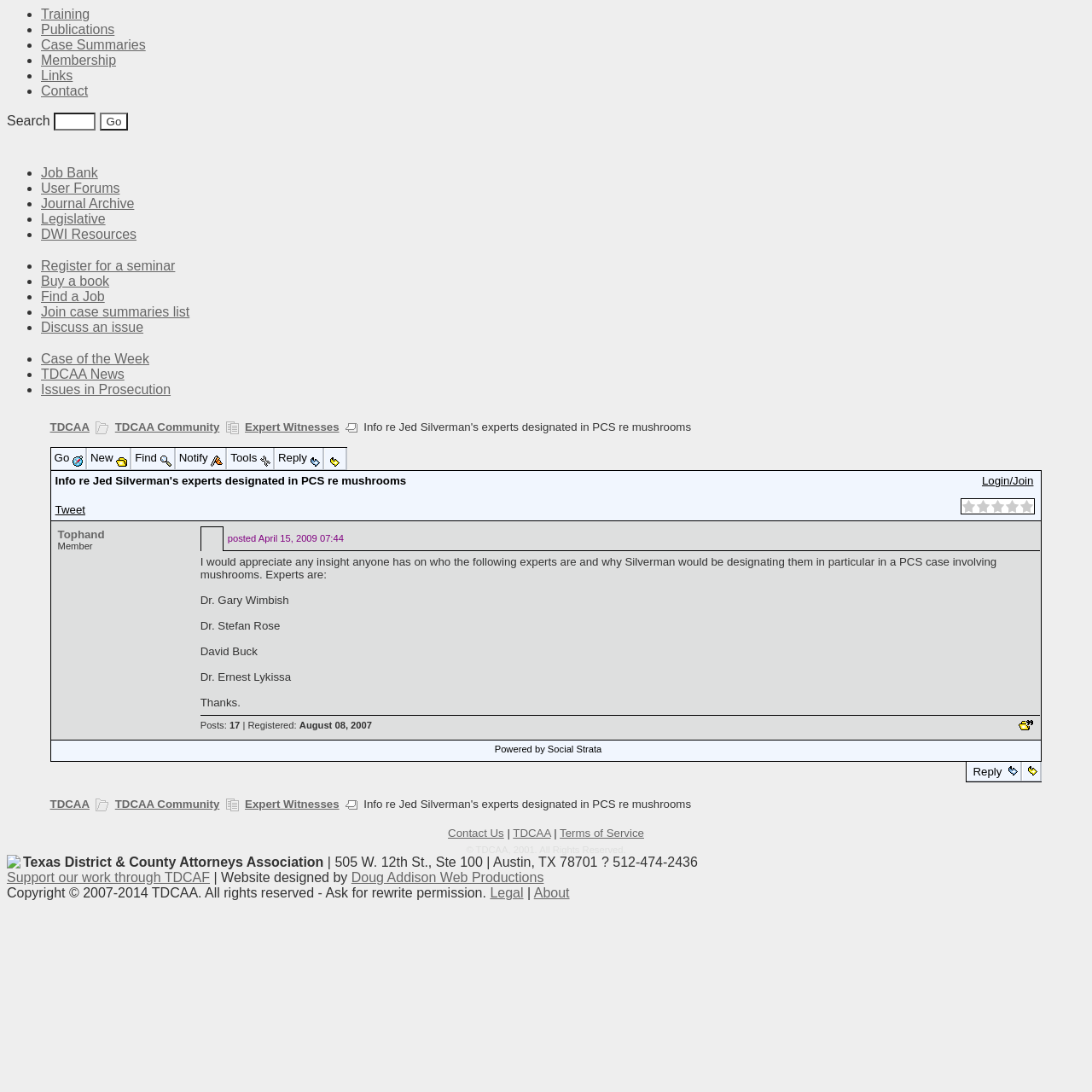Predict the bounding box coordinates of the area that should be clicked to accomplish the following instruction: "Search for something". The bounding box coordinates should consist of four float numbers between 0 and 1, i.e., [left, top, right, bottom].

[0.049, 0.103, 0.088, 0.12]